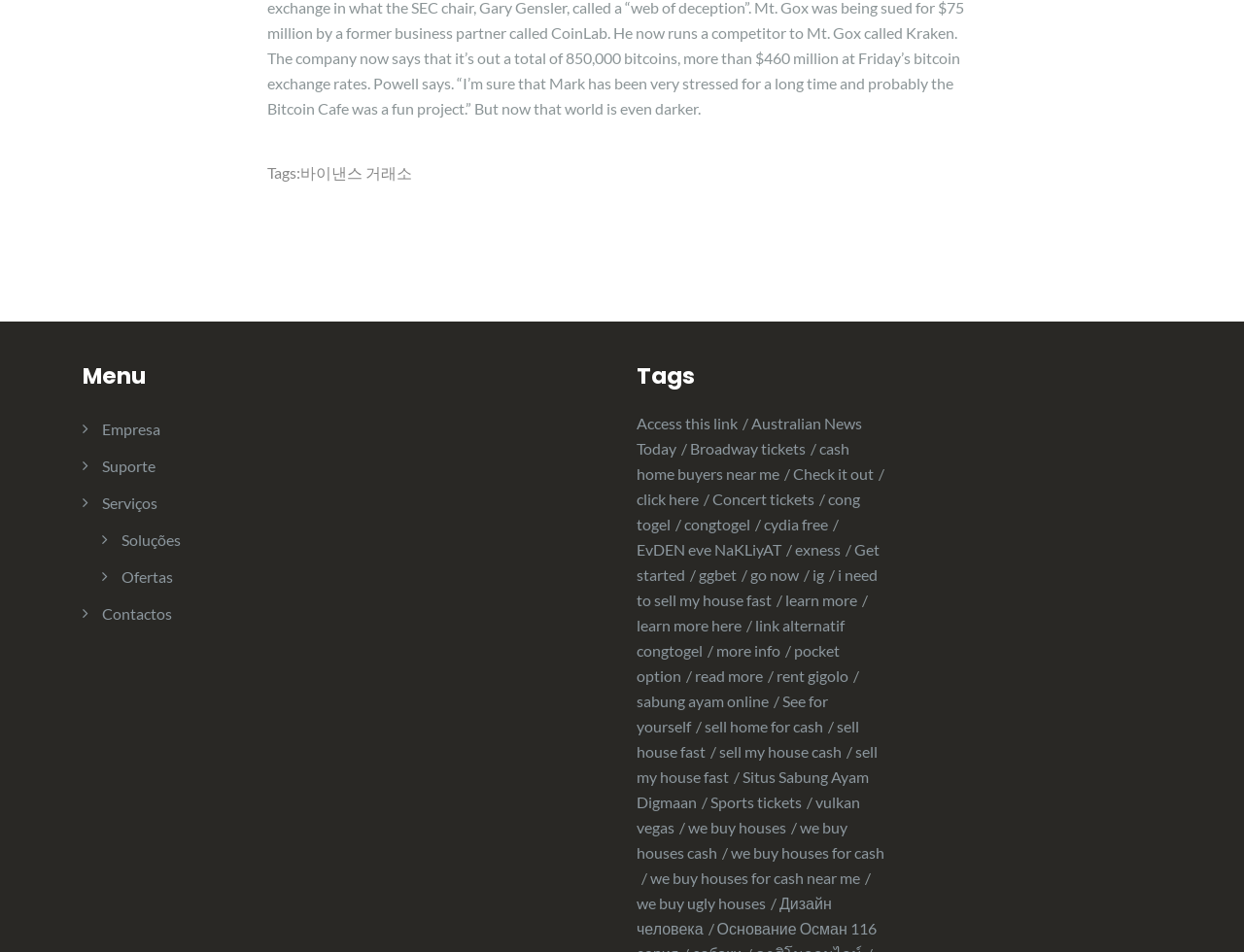Please pinpoint the bounding box coordinates for the region I should click to adhere to this instruction: "Access 'Australian News Today'".

[0.512, 0.435, 0.693, 0.481]